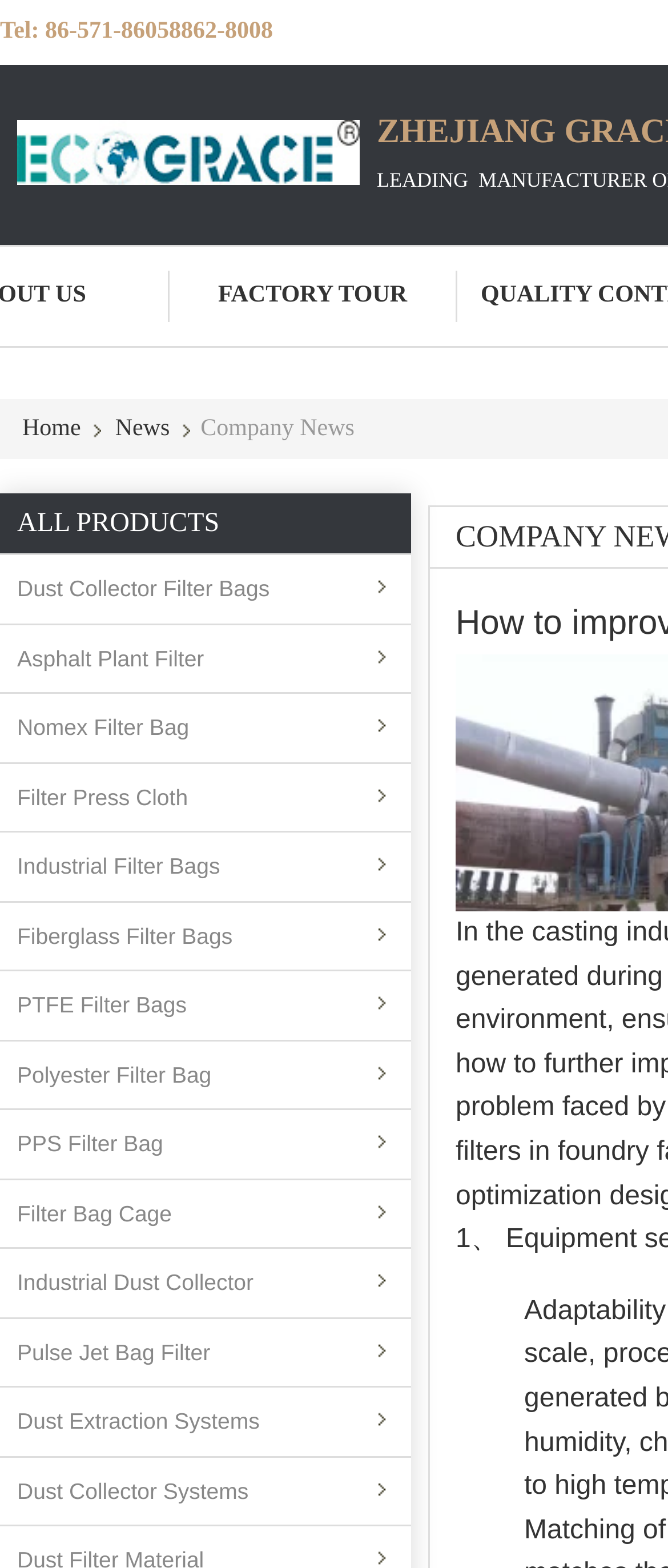Identify the bounding box coordinates for the UI element mentioned here: "Factory Tour". Provide the coordinates as four float values between 0 and 1, i.e., [left, top, right, bottom].

[0.254, 0.173, 0.684, 0.205]